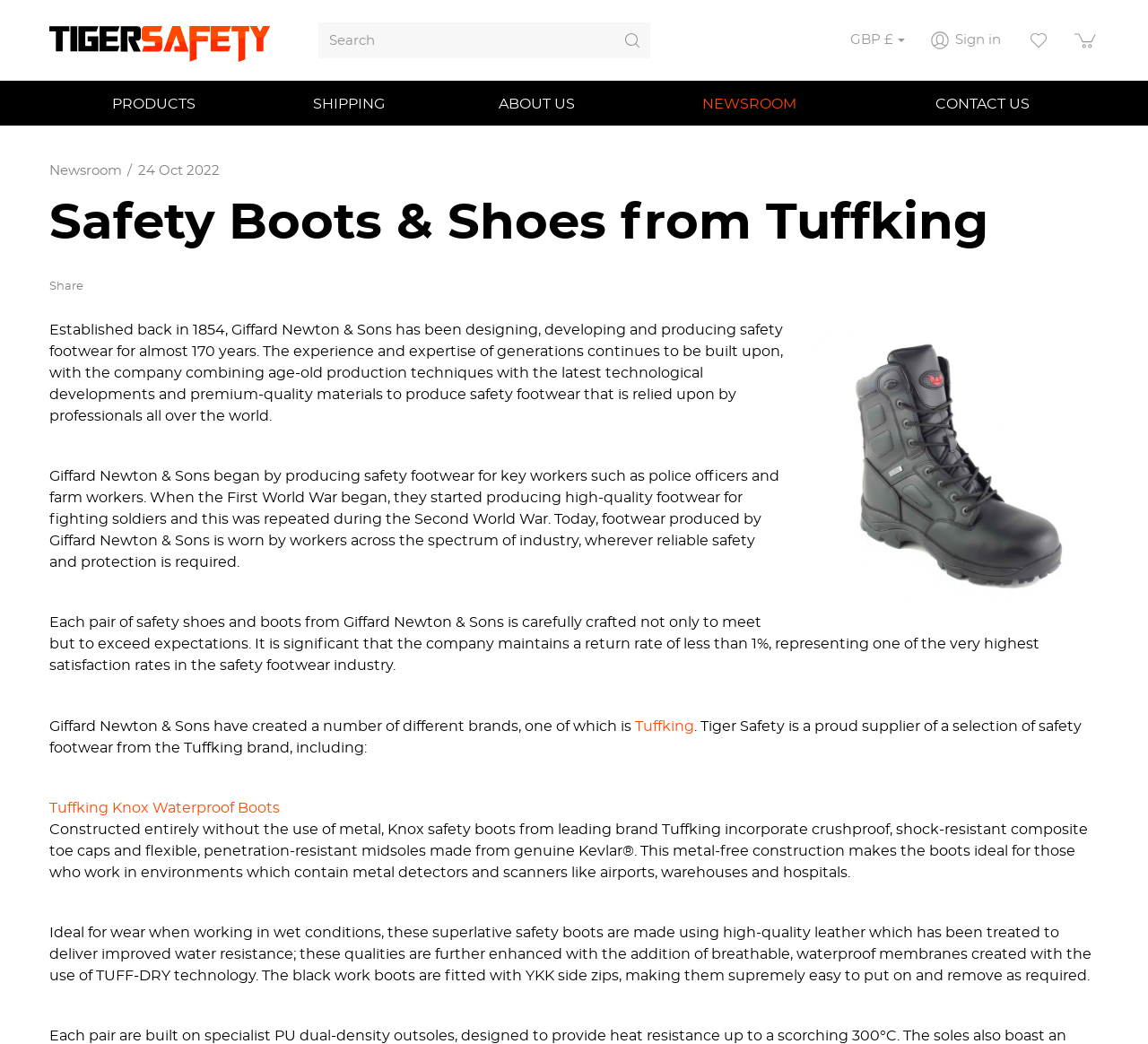Bounding box coordinates are to be given in the format (top-left x, top-left y, bottom-right x, bottom-right y). All values must be floating point numbers between 0 and 1. Provide the bounding box coordinate for the UI element described as: Tuffking Knox Waterproof Boots

[0.043, 0.767, 0.244, 0.781]